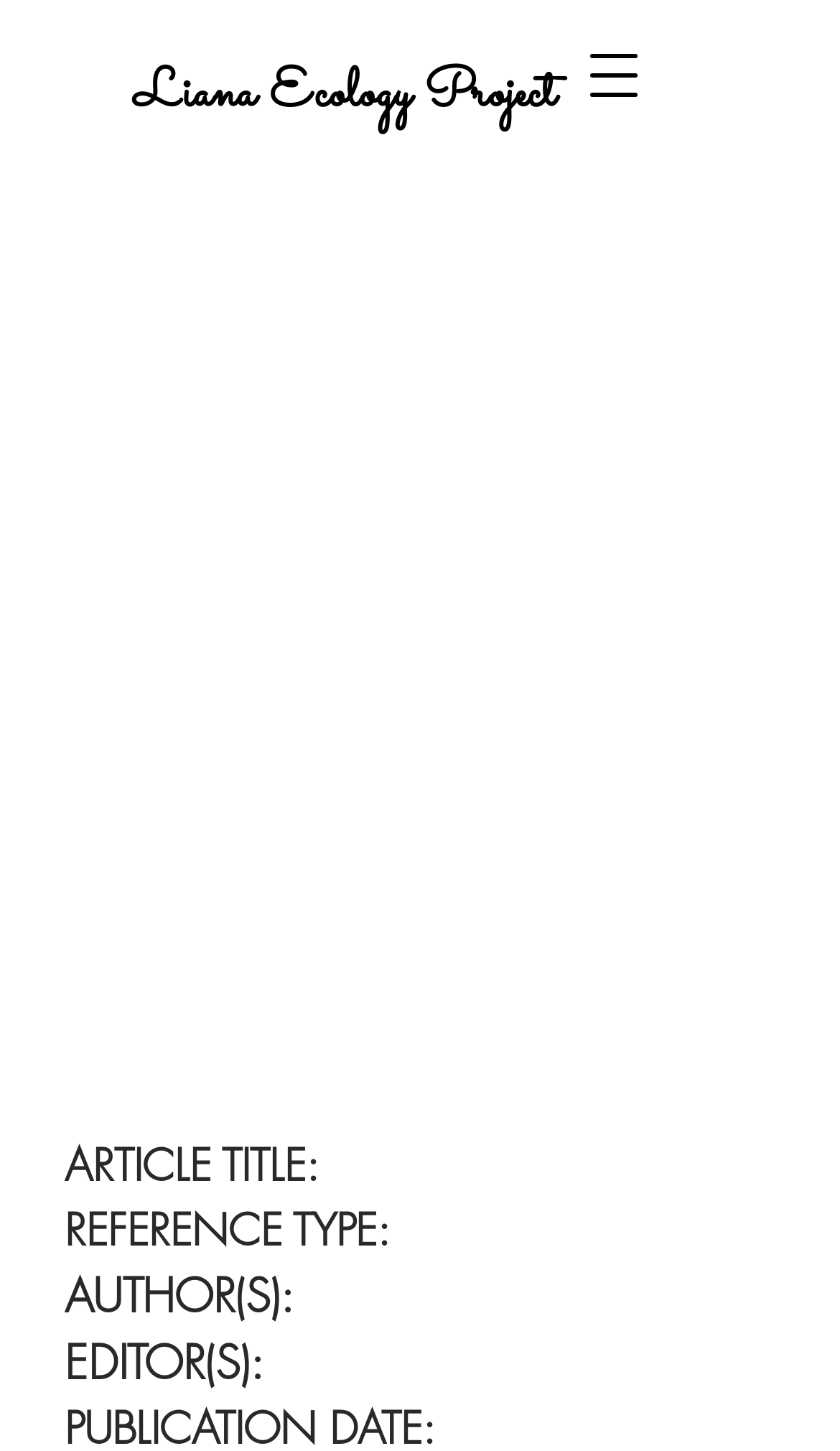Respond concisely with one word or phrase to the following query:
How many headings are there in the navigation menu?

5